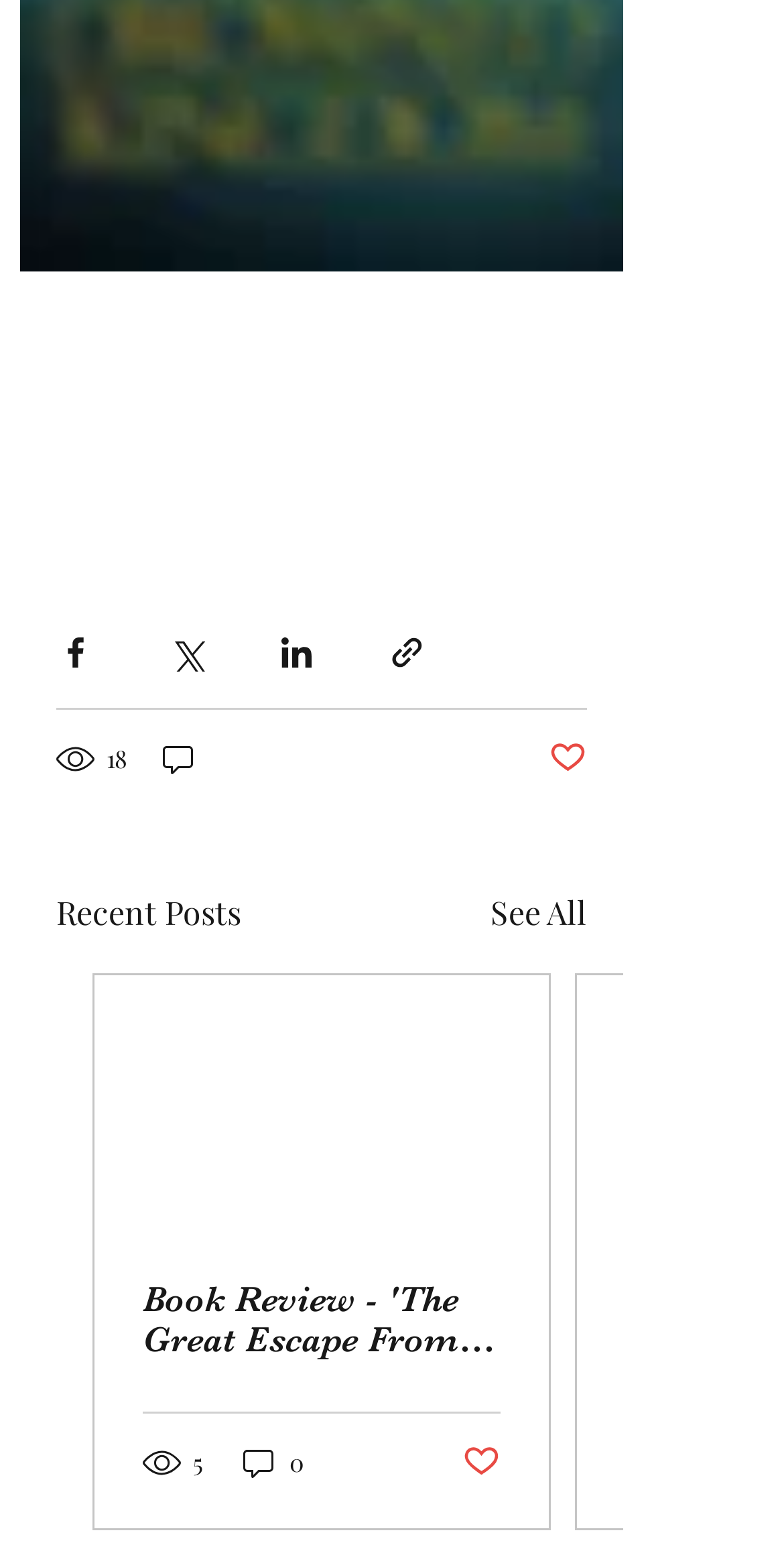Carefully observe the image and respond to the question with a detailed answer:
What is the purpose of the buttons on the top?

The buttons on the top, including 'Share via Facebook', 'Share via Twitter', 'Share via LinkedIn', and 'Share via link', are used to share posts on different social media platforms or via a link.